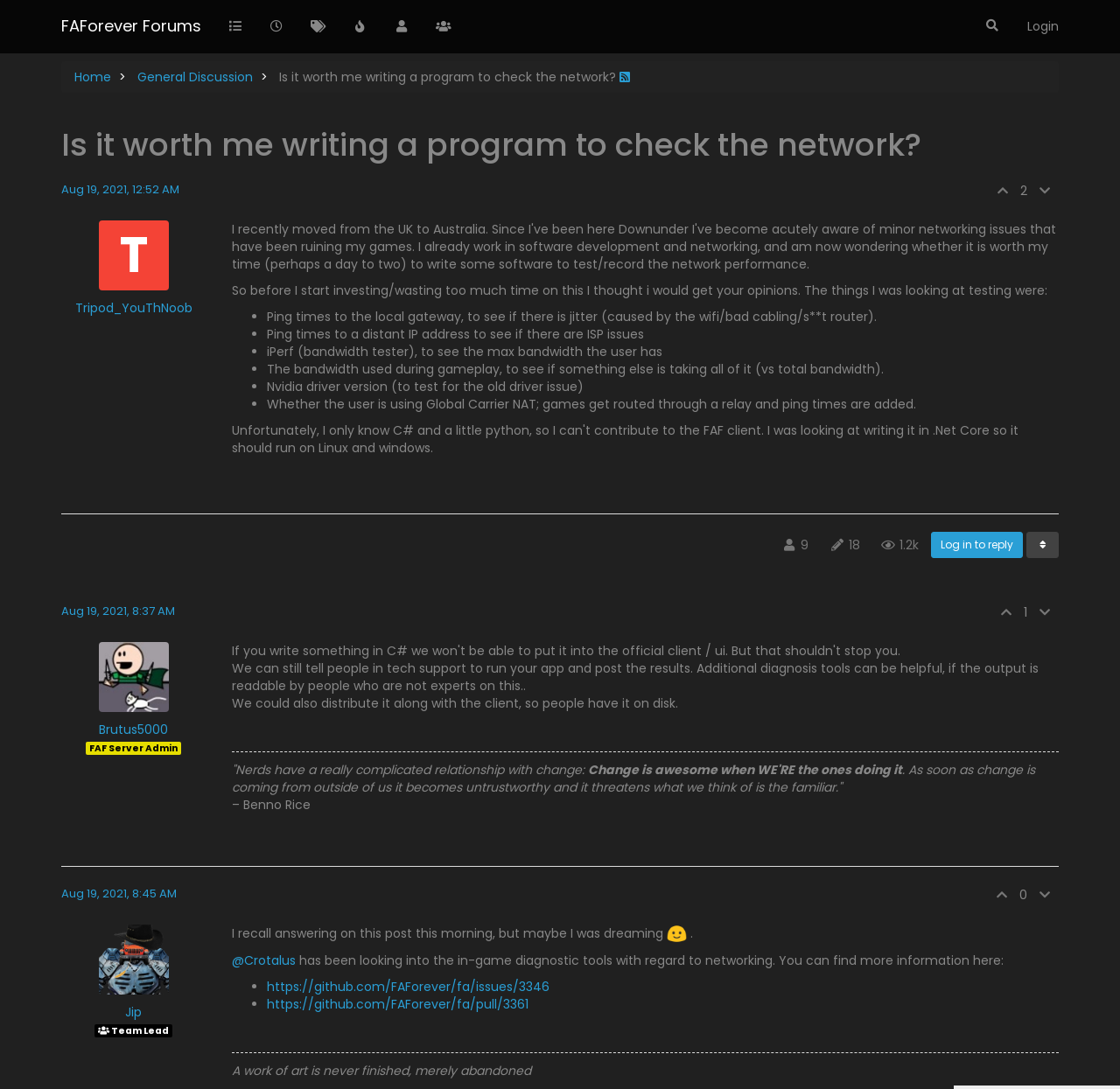Determine the bounding box coordinates of the clickable element to complete this instruction: "Sort the posts". Provide the coordinates in the format of four float numbers between 0 and 1, [left, top, right, bottom].

[0.916, 0.488, 0.945, 0.512]